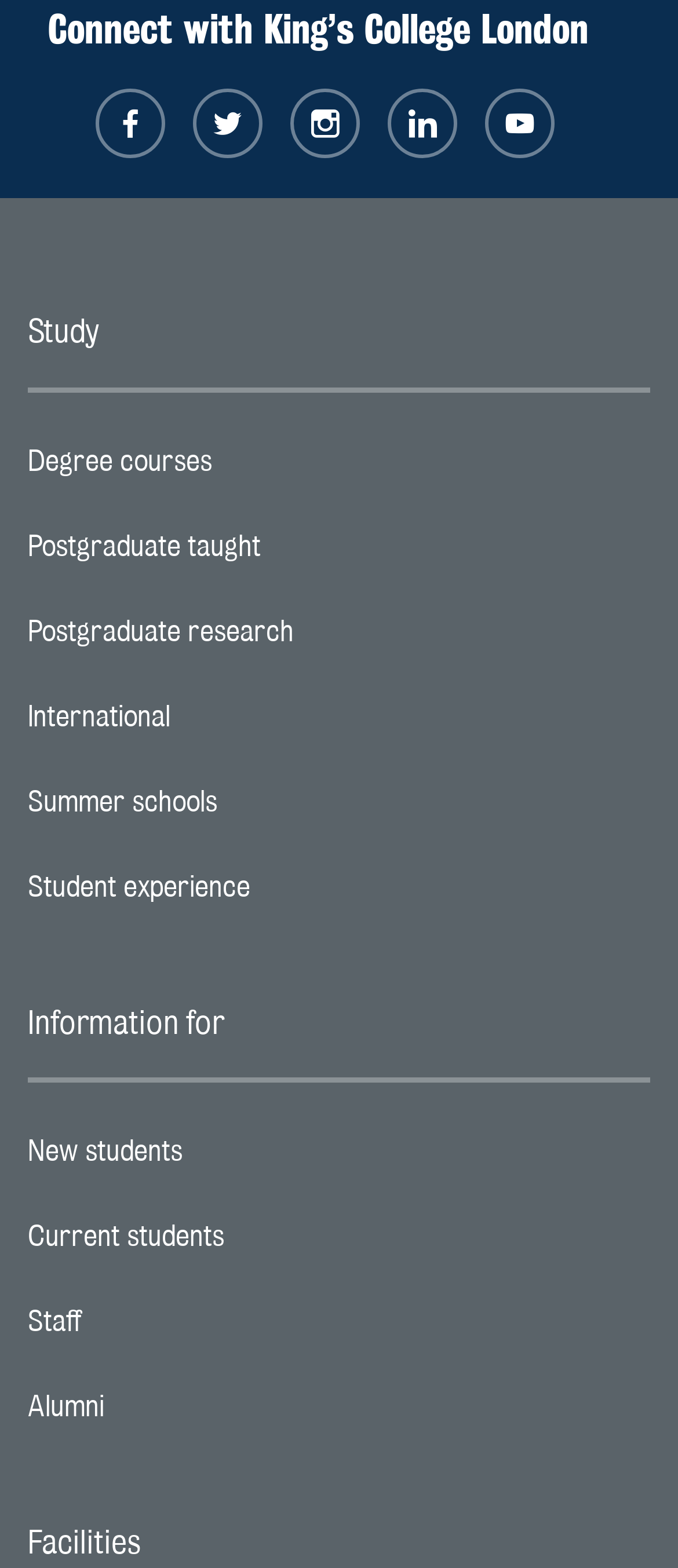Please provide a brief answer to the following inquiry using a single word or phrase:
What information is provided for new students?

Footer navigation link